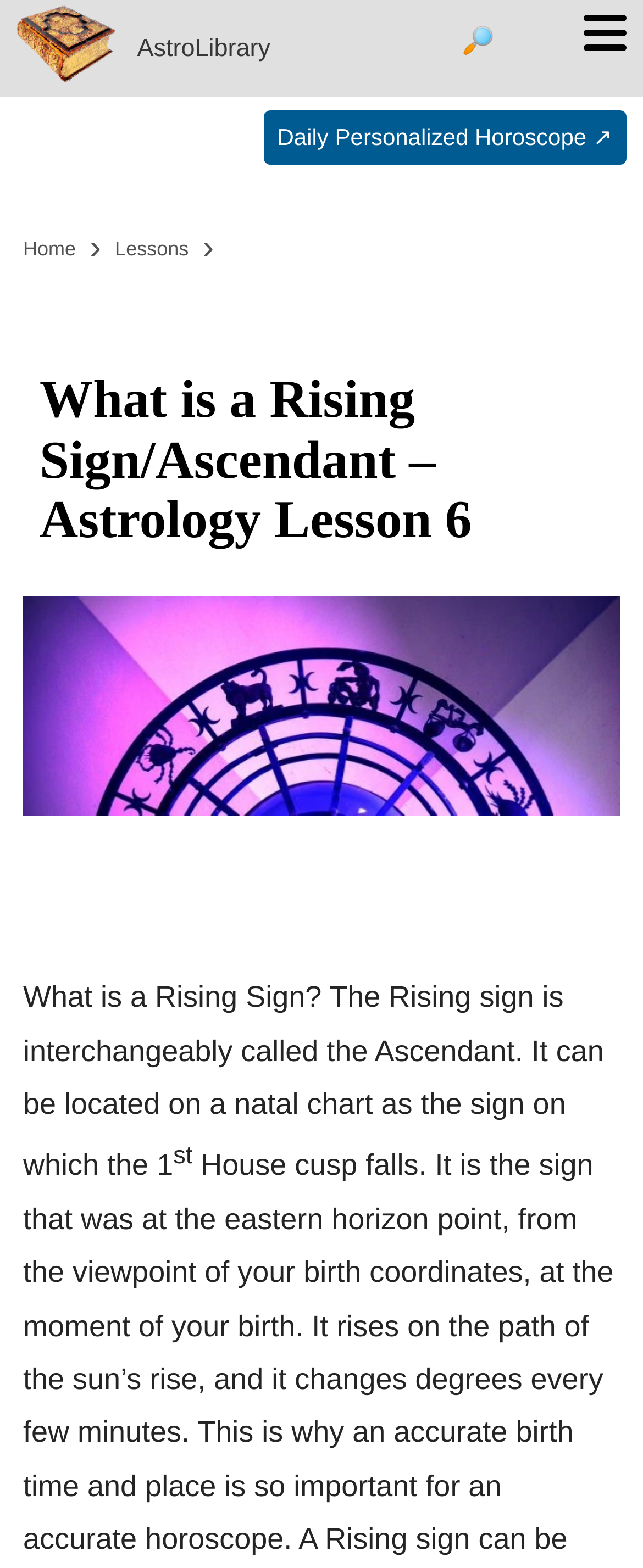Offer a detailed explanation of the webpage layout and contents.

The webpage is about astrology, specifically focusing on the concept of a Rising Sign or Ascendant. At the top left corner, there is a logo of Astrolibrary, accompanied by a link to the AstroLibrary website. Next to the logo, there is a link to the AstroLibrary homepage. On the top right corner, there is a search icon and a link to a Daily Personalized Horoscope.

Below the top navigation bar, there is a breadcrumb navigation section that indicates the user's current location, with links to the Home and Lessons pages. The main heading of the page, "What is a Rising Sign/Ascendant – Astrology Lesson 6", is prominently displayed.

Underneath the heading, there is a large banner image of a Rising Sign zodiac wheel. Following the image, there is a brief introduction to the concept of a Rising Sign, which is also referred to as the Ascendant. The text explains that the Rising sign can be located on a natal chart as the sign on the 1st house cusp. The text also includes a superscript "st" in the sentence.